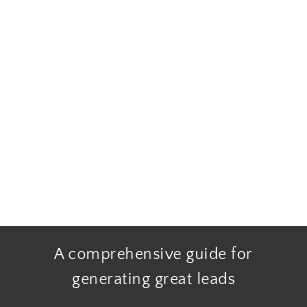Provide a comprehensive description of the image.

This image features the title "Finding the Right Lead Generation Tool: A Comprehensive Guide," prominently displayed in a clean, modern font. The text outlines the focus of the guide, emphasizing its purpose to help readers generate effective leads for their business endeavors. The simplicity of the design enhances readability, while the contrasting background offers a professional appearance suitable for a business-oriented audience. This guide serves as a valuable resource for marketing and sales professionals looking to improve their lead generation strategies.